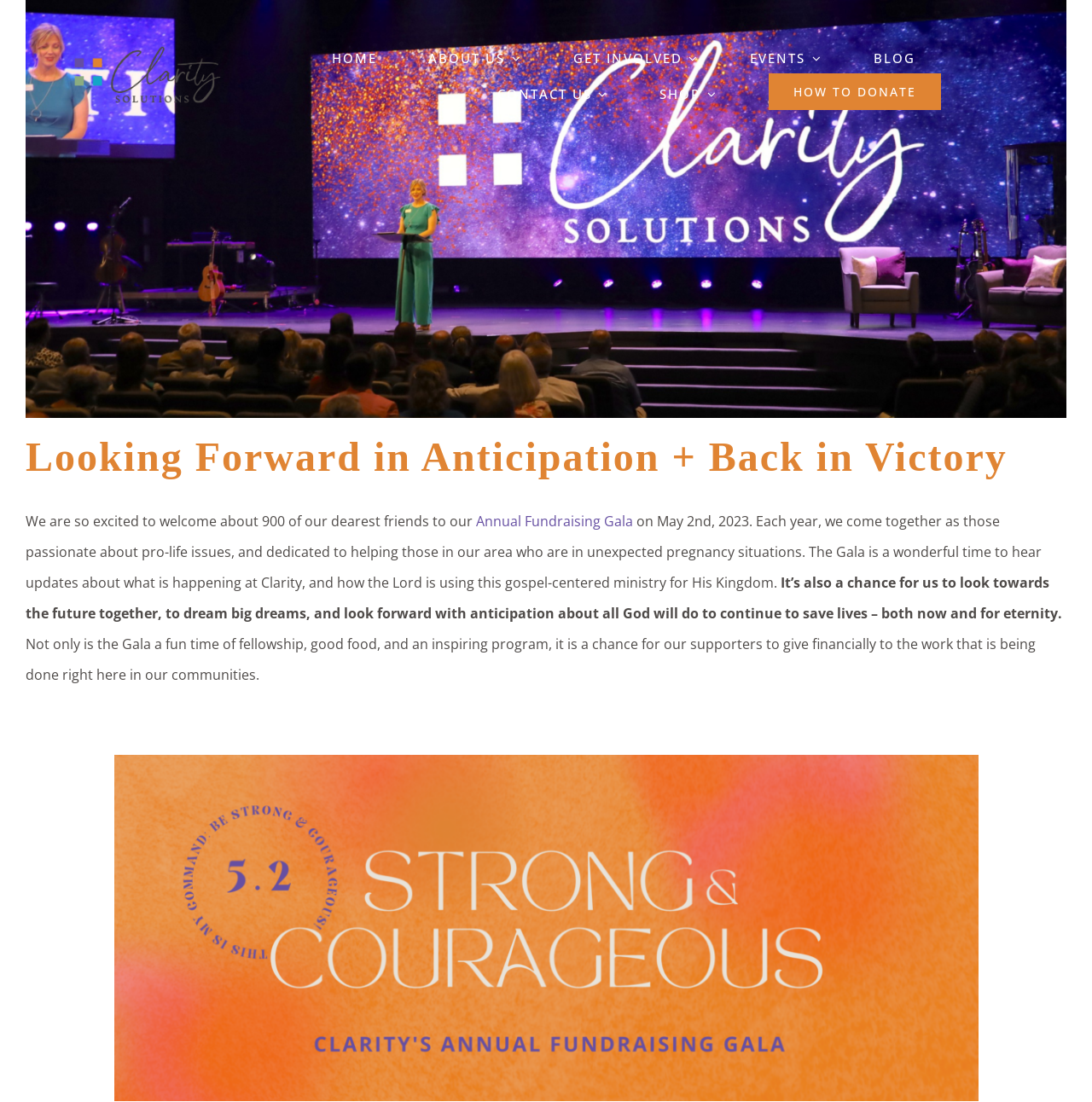Identify the bounding box coordinates for the region to click in order to carry out this instruction: "Visit the SHOP". Provide the coordinates using four float numbers between 0 and 1, formatted as [left, top, right, bottom].

[0.604, 0.067, 0.657, 0.1]